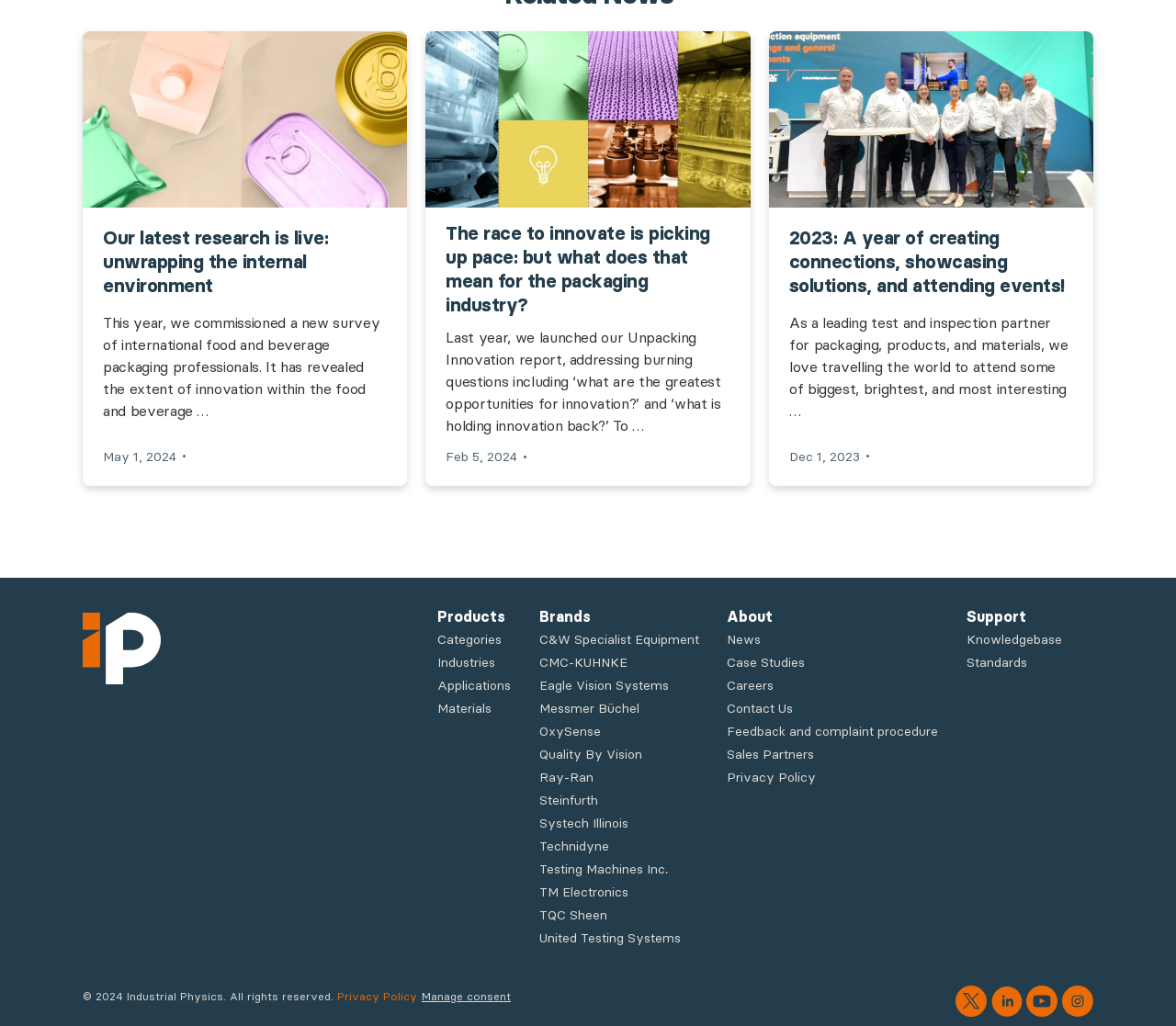Could you locate the bounding box coordinates for the section that should be clicked to accomplish this task: "Learn about the company".

[0.618, 0.592, 0.657, 0.61]